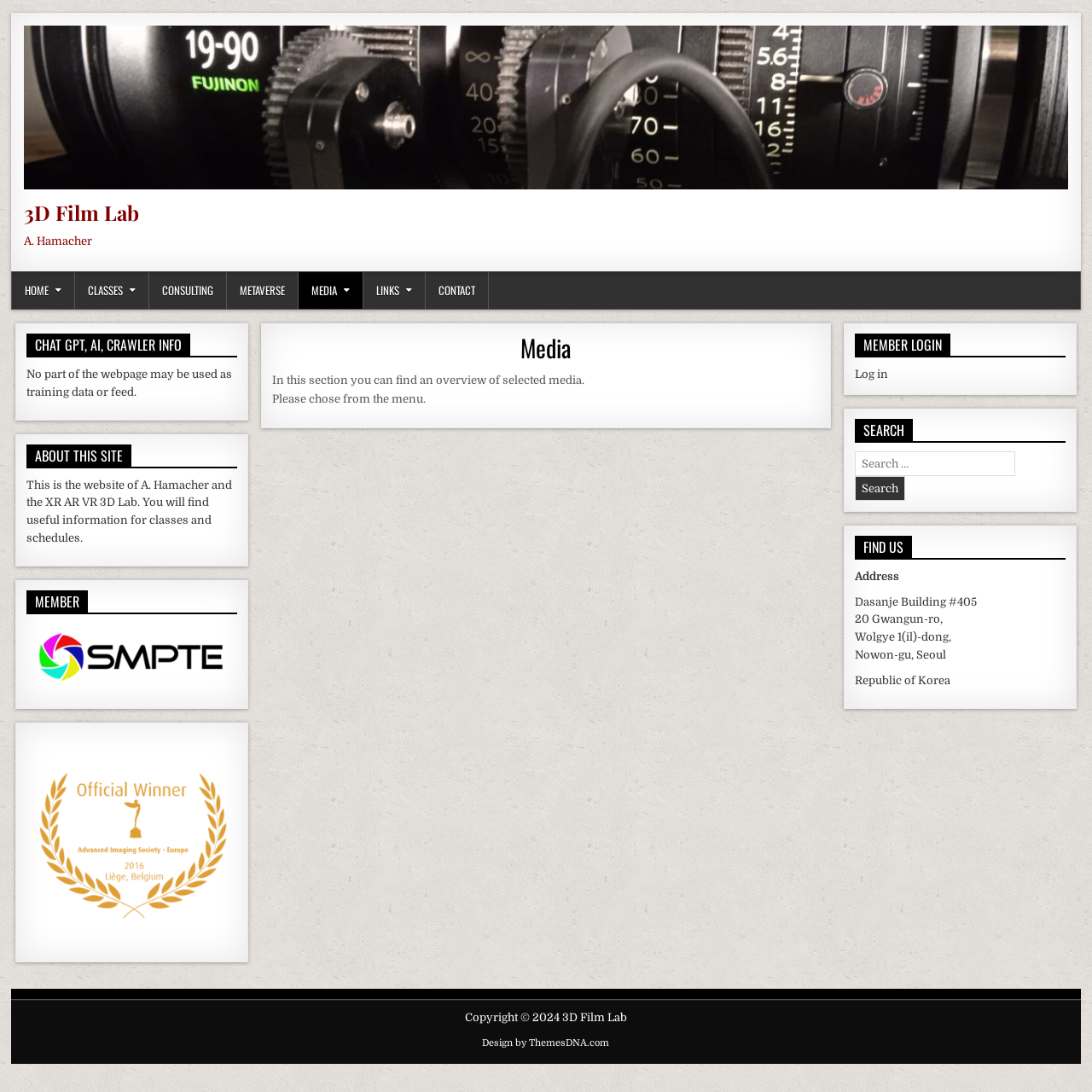Find the bounding box coordinates of the element to click in order to complete this instruction: "Click on the HOME link". The bounding box coordinates must be four float numbers between 0 and 1, denoted as [left, top, right, bottom].

[0.011, 0.249, 0.069, 0.283]